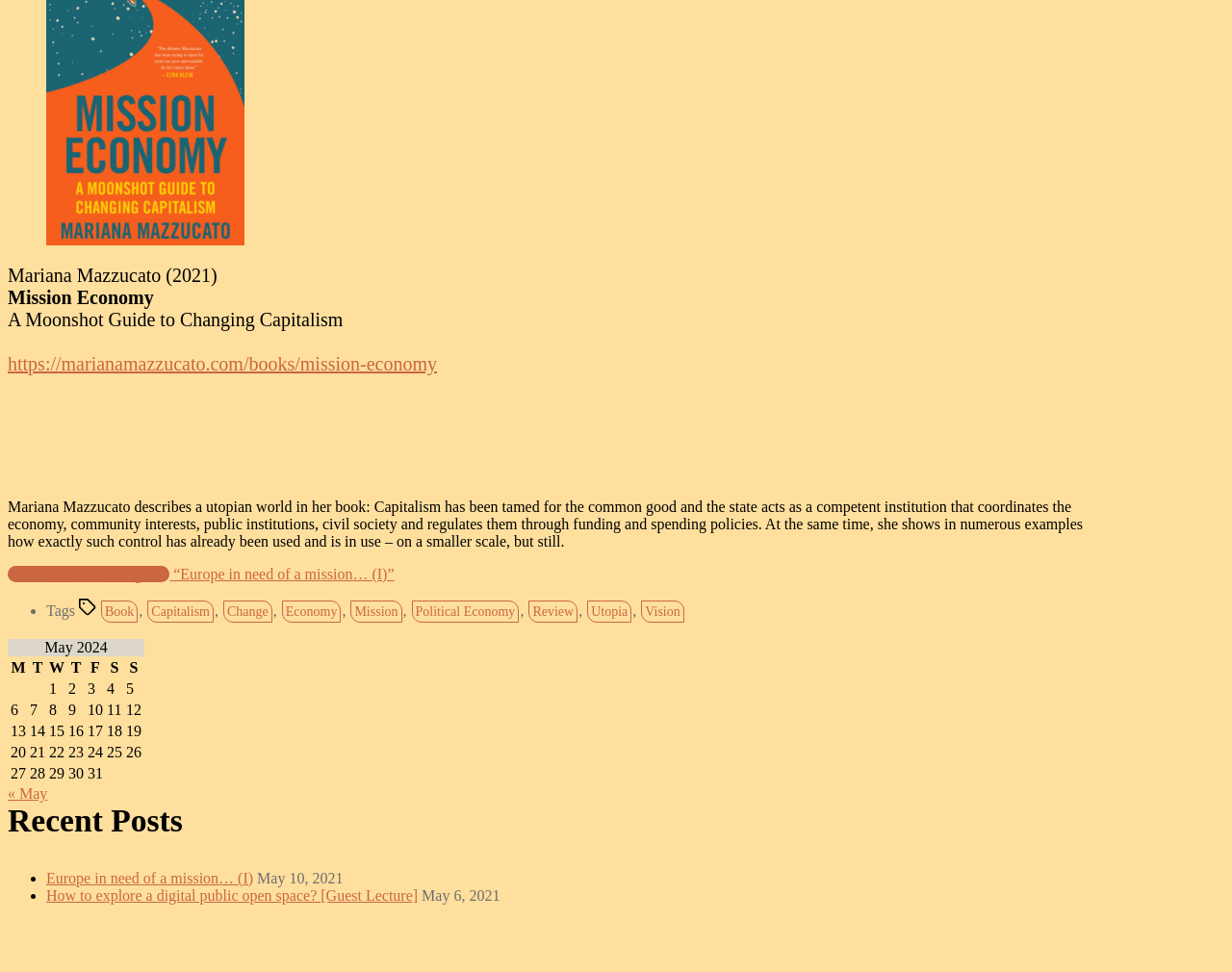Locate the bounding box coordinates of the region to be clicked to comply with the following instruction: "Read more about Europe in need of a mission". The coordinates must be four float numbers between 0 and 1, in the form [left, top, right, bottom].

[0.006, 0.582, 0.32, 0.599]